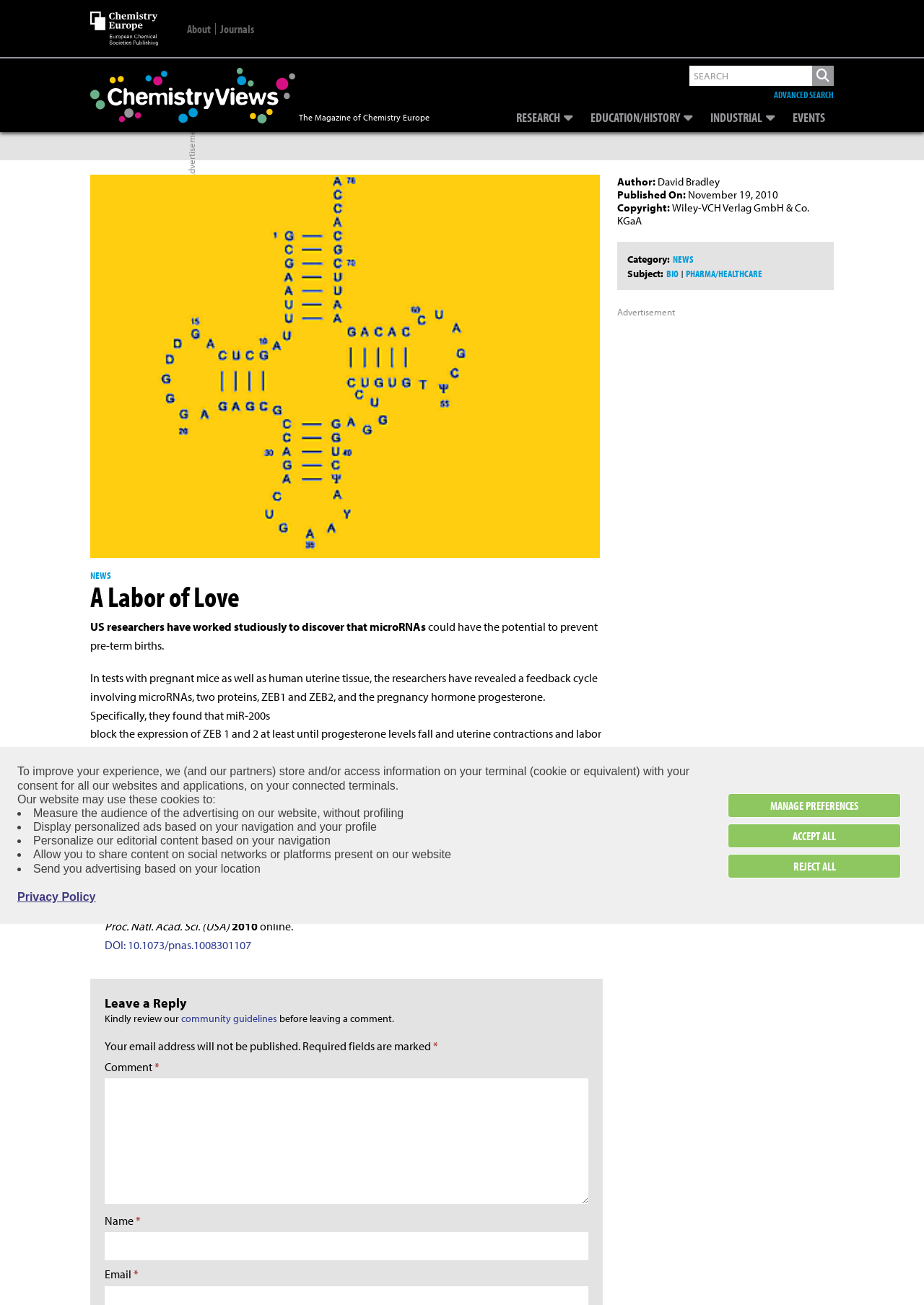Create an elaborate caption that covers all aspects of the webpage.

This webpage is about a scientific article titled "A Labor of Love" from the magazine "Chemistry Europe". The article discusses how microRNAs could help prevent pre-term births. 

At the top of the page, there is a cookie consent banner with buttons to manage preferences, accept all, or reject all. Below the banner, there are links to "About", "Journals", and a search bar. 

The main article is divided into sections. The first section has a heading "A Labor of Love" and an image. The text explains that US researchers have discovered that microRNAs could have the potential to prevent pre-term births. 

The next section provides more details about the research, including a feedback cycle involving microRNAs, two proteins, and the pregnancy hormone progesterone. 

Below this section, there is a list of references, including a link to the original research article. 

The article also has a section for leaving a comment, with fields for name, email, and comment. 

On the right side of the page, there are complementary sections with information about the author, publication date, and copyright. There is also a section with links to categories and subjects related to the article.